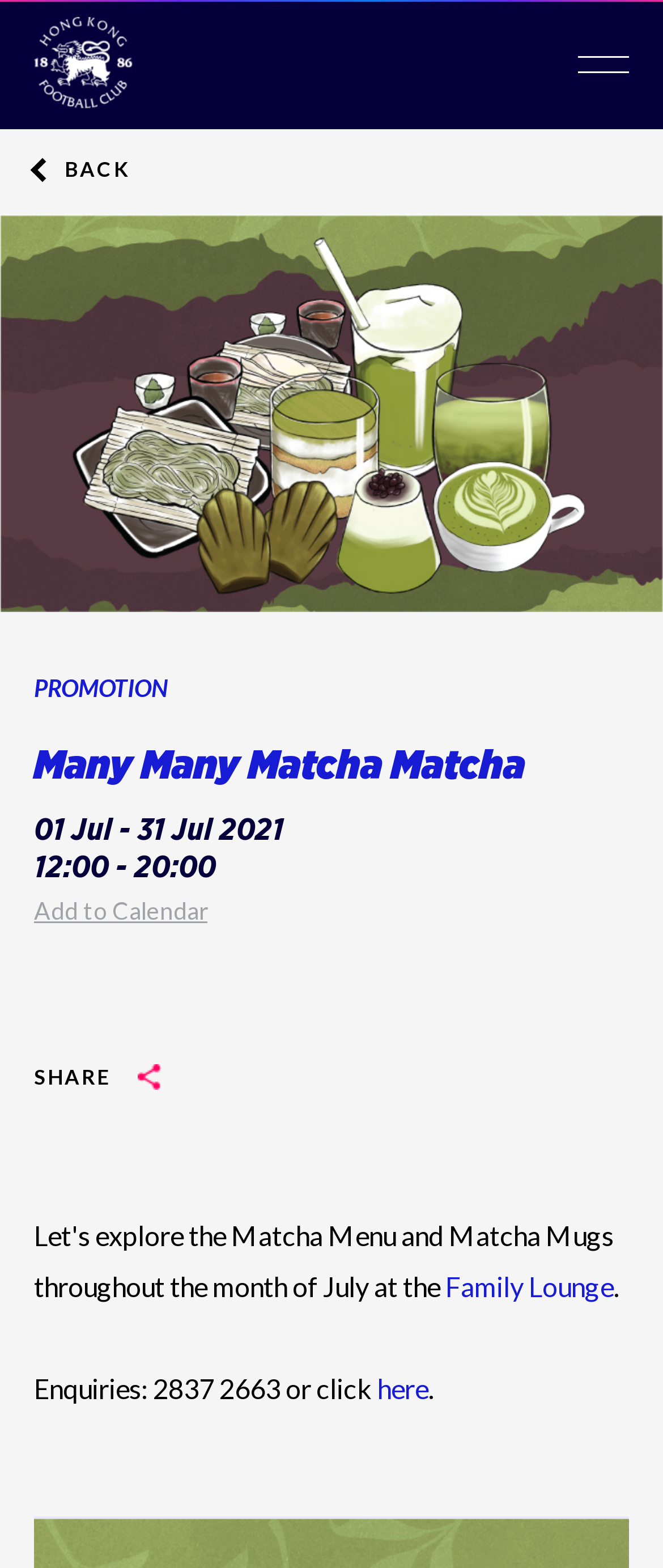Provide the bounding box coordinates of the UI element this sentence describes: "alt="twitter"".

[0.156, 0.673, 0.233, 0.706]